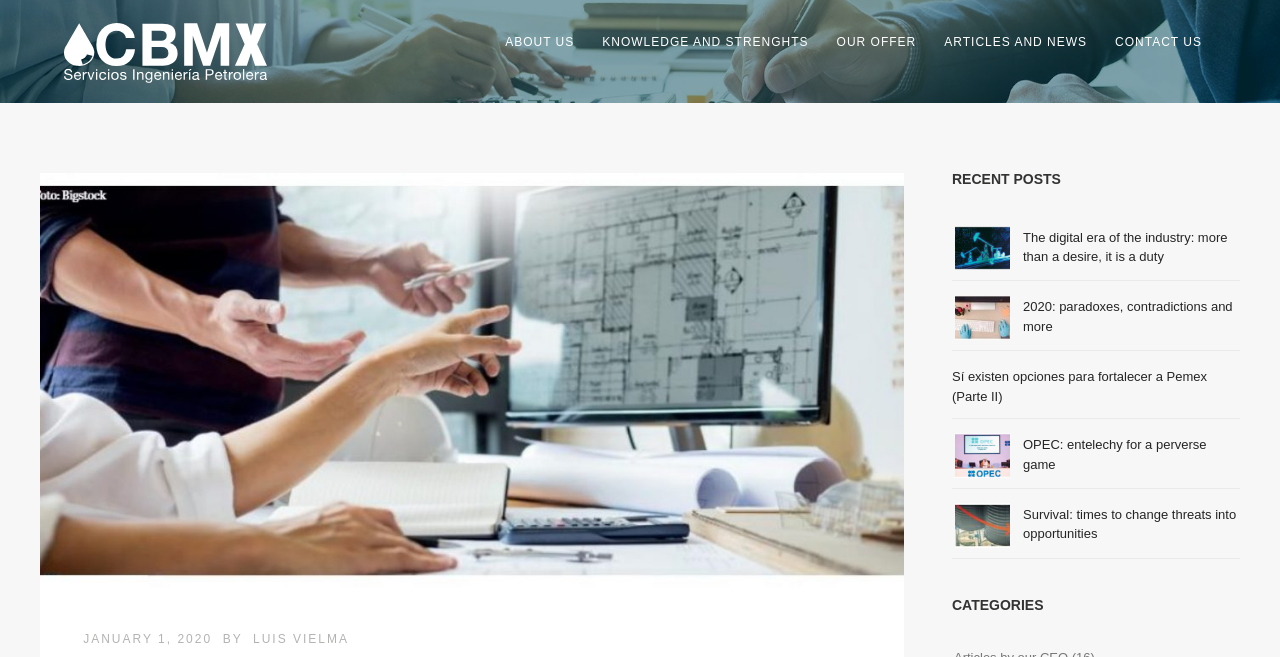Can you extract the primary headline text from the webpage?

Times to think different: the Intelligence Revolution